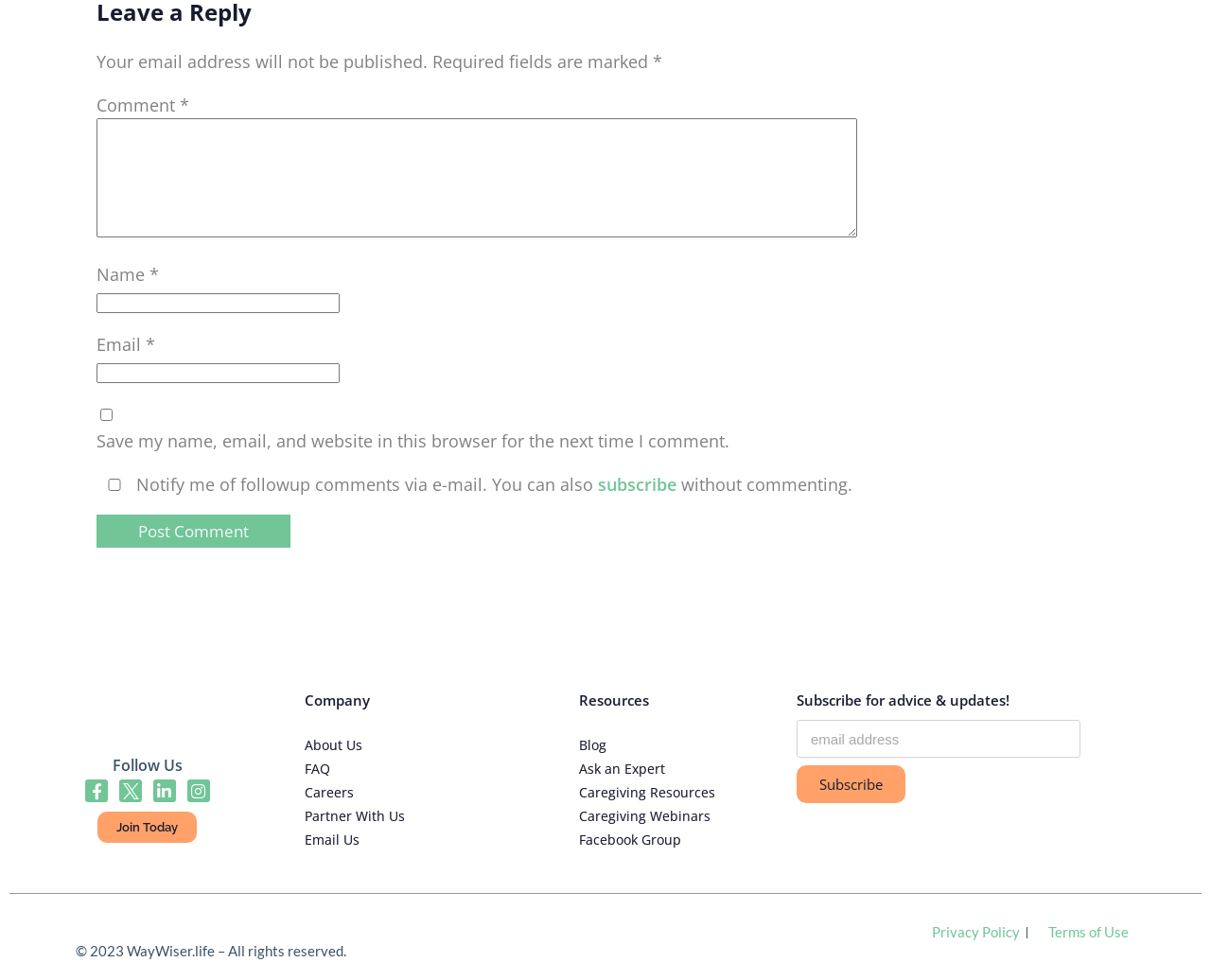Ascertain the bounding box coordinates for the UI element detailed here: "parent_node: Comment * name="comment"". The coordinates should be provided as [left, top, right, bottom] with each value being a float between 0 and 1.

[0.08, 0.121, 0.708, 0.243]